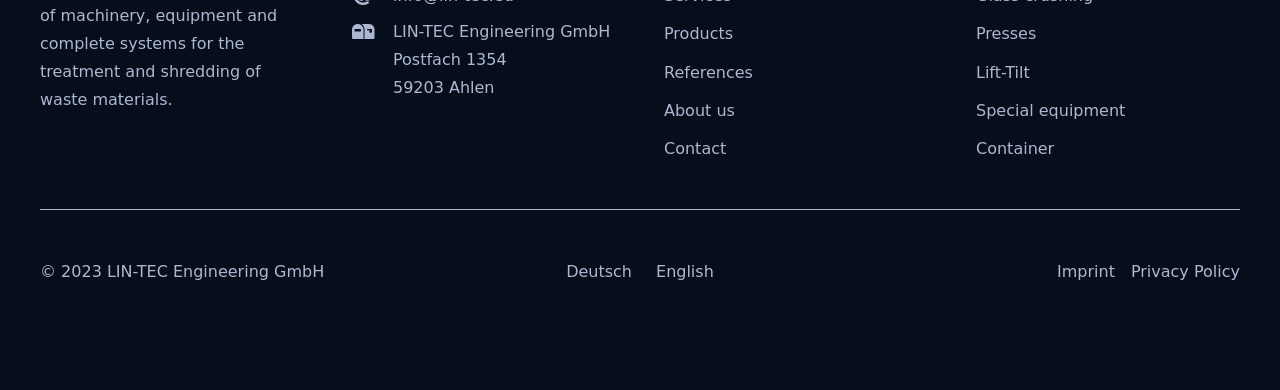What is the company name?
Using the screenshot, give a one-word or short phrase answer.

LIN-TEC Engineering GmbH